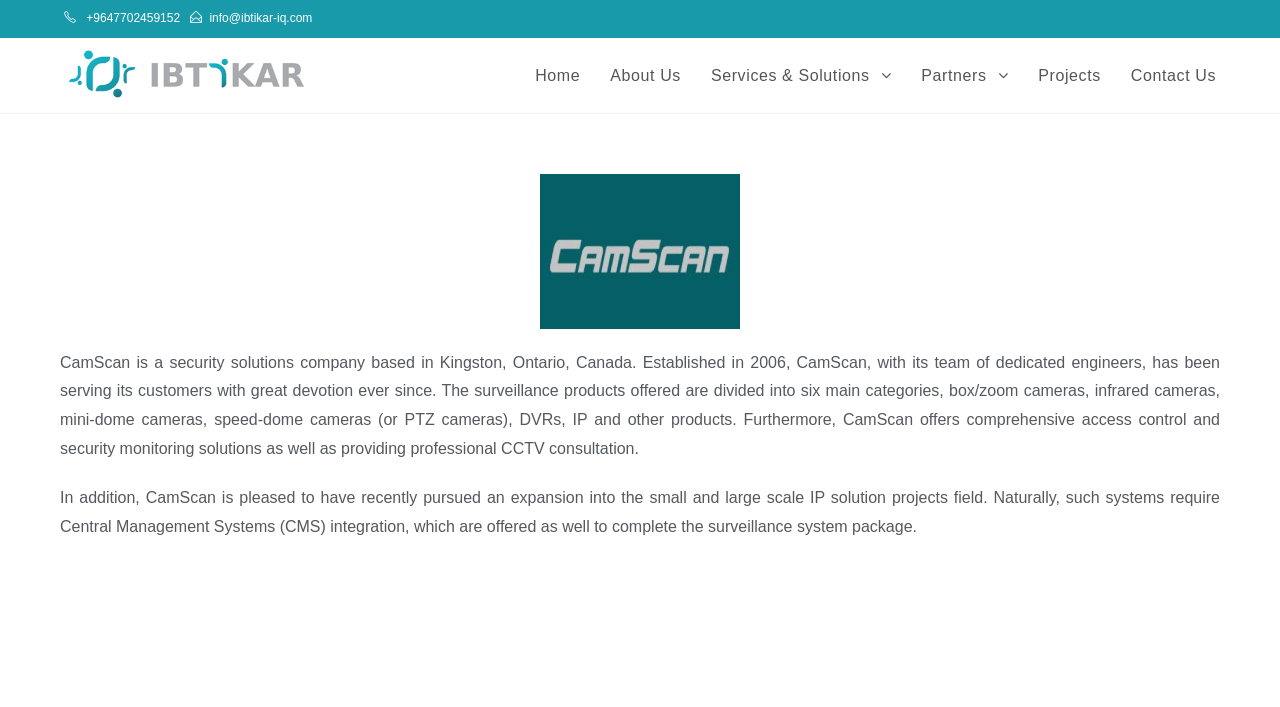Using the image as a reference, answer the following question in as much detail as possible:
What is the company's team composed of?

The webpage states that CamScan has a team of dedicated engineers, which implies that the company's team is composed of engineers who are committed to serving customers with great devotion.